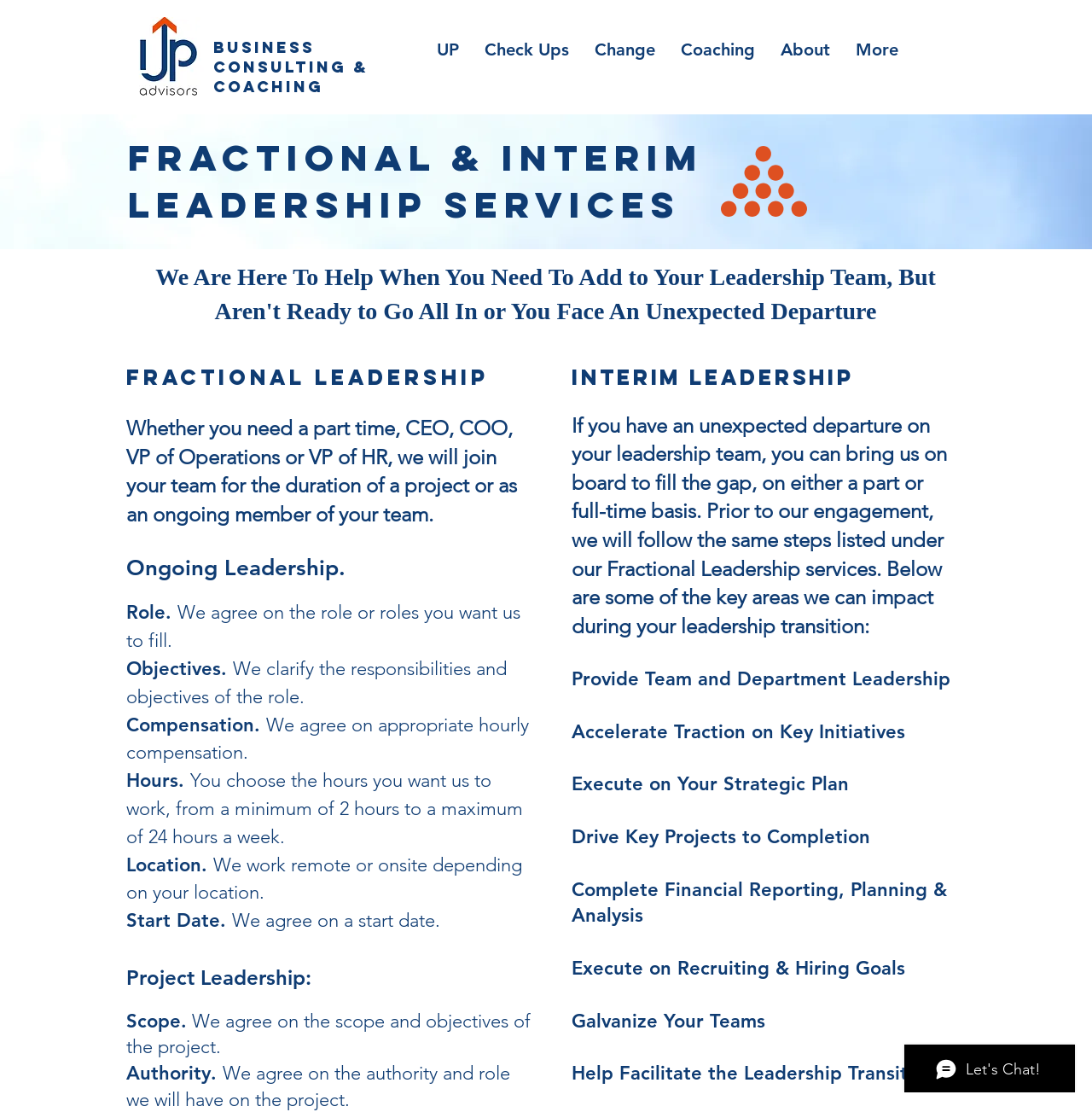What type of services does the company offer?
Using the screenshot, give a one-word or short phrase answer.

Fractional and Interim Leadership